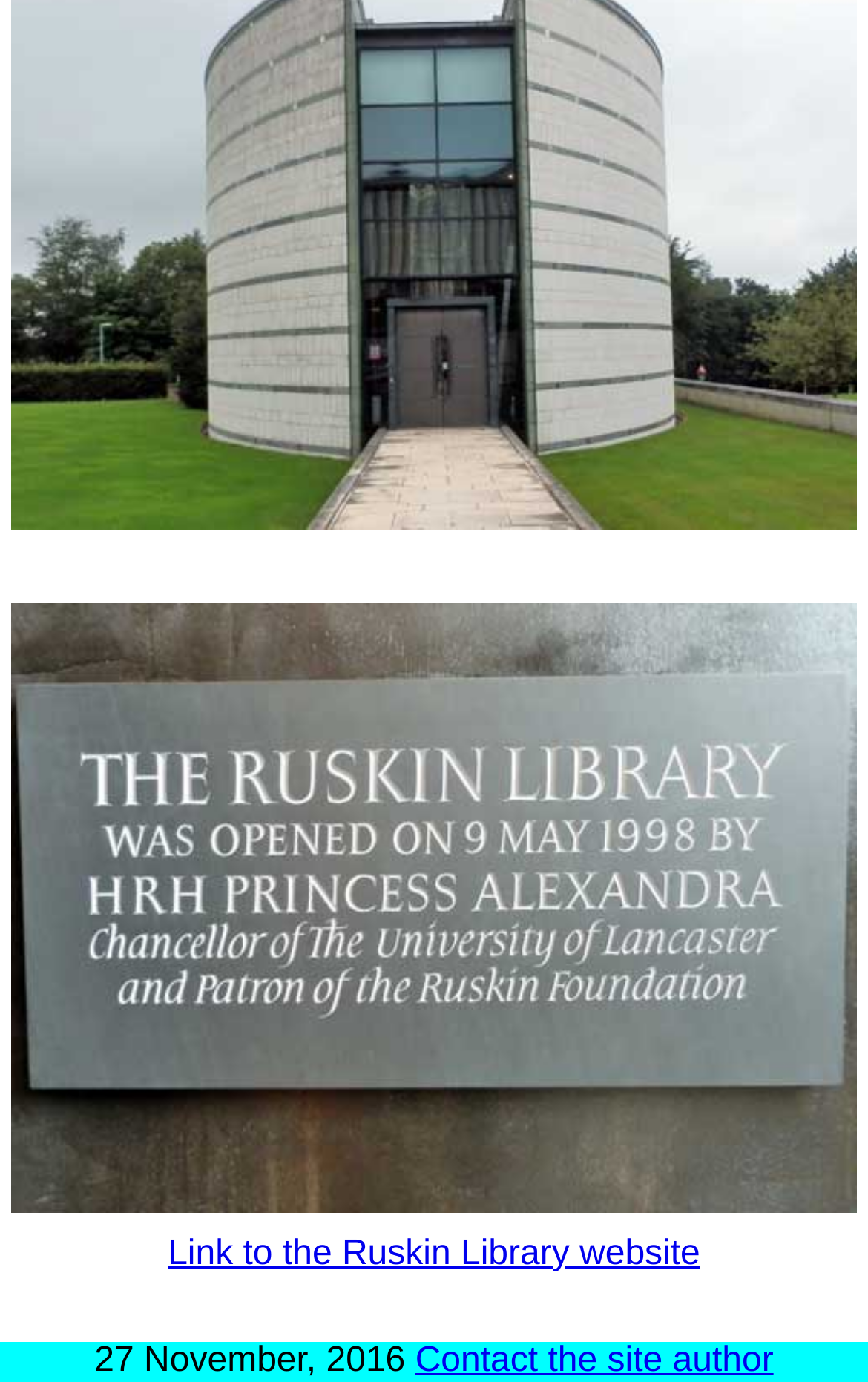Identify the bounding box coordinates for the UI element described as follows: "Contact the site author". Ensure the coordinates are four float numbers between 0 and 1, formatted as [left, top, right, bottom].

[0.478, 0.971, 0.891, 0.998]